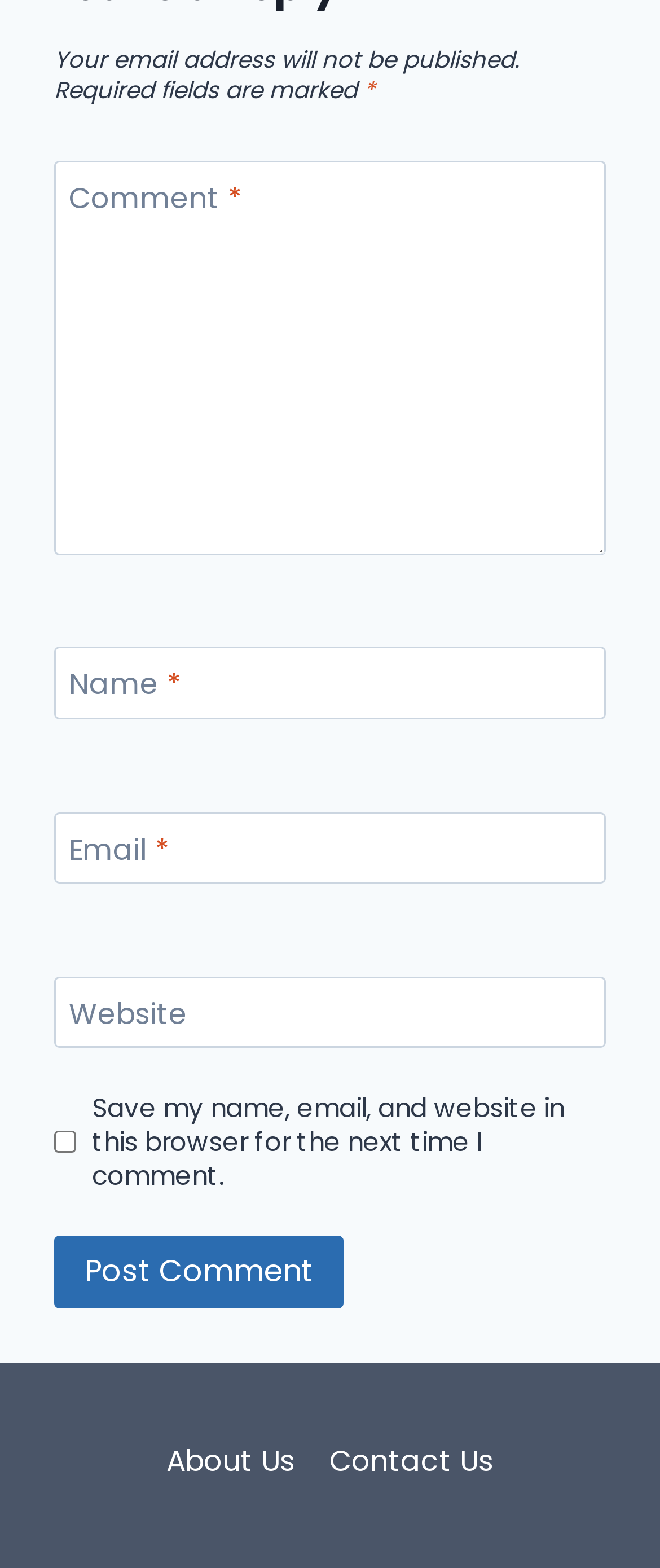Given the following UI element description: "About Us", find the bounding box coordinates in the webpage screenshot.

[0.226, 0.913, 0.473, 0.953]